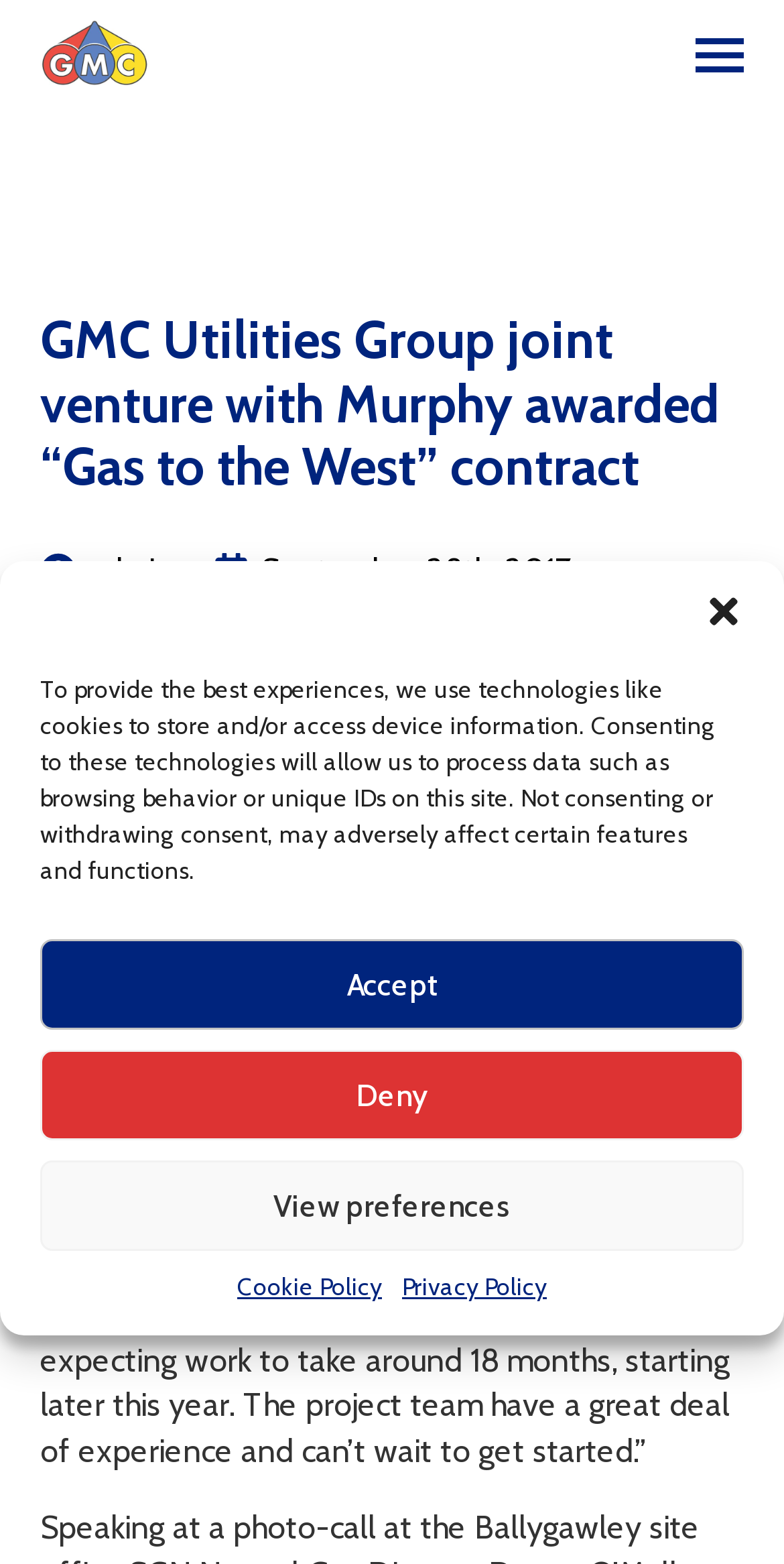Identify the bounding box coordinates for the UI element described as: "Accept". The coordinates should be provided as four floats between 0 and 1: [left, top, right, bottom].

[0.051, 0.601, 0.949, 0.659]